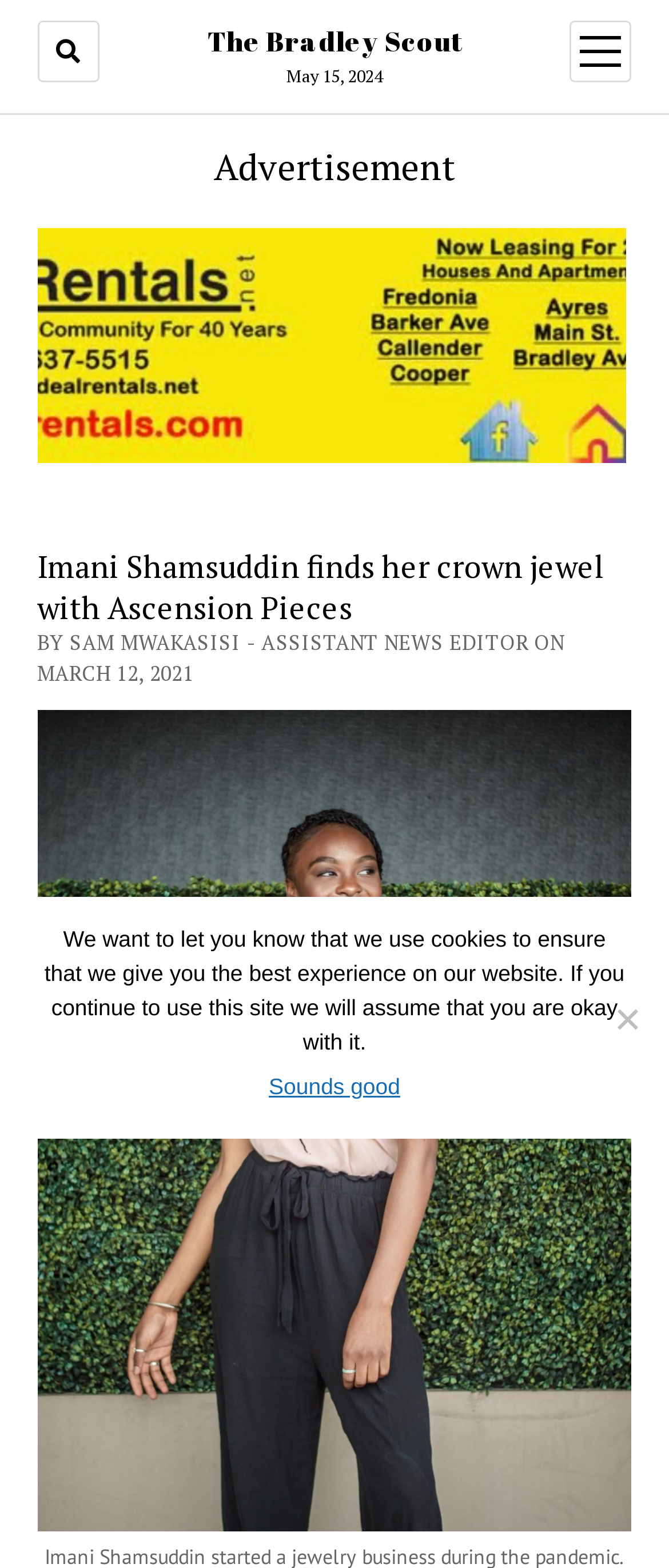Using the element description: "alt="IMG_2153.jpg"", determine the bounding box coordinates for the specified UI element. The coordinates should be four float numbers between 0 and 1, [left, top, right, bottom].

[0.056, 0.276, 0.937, 0.3]